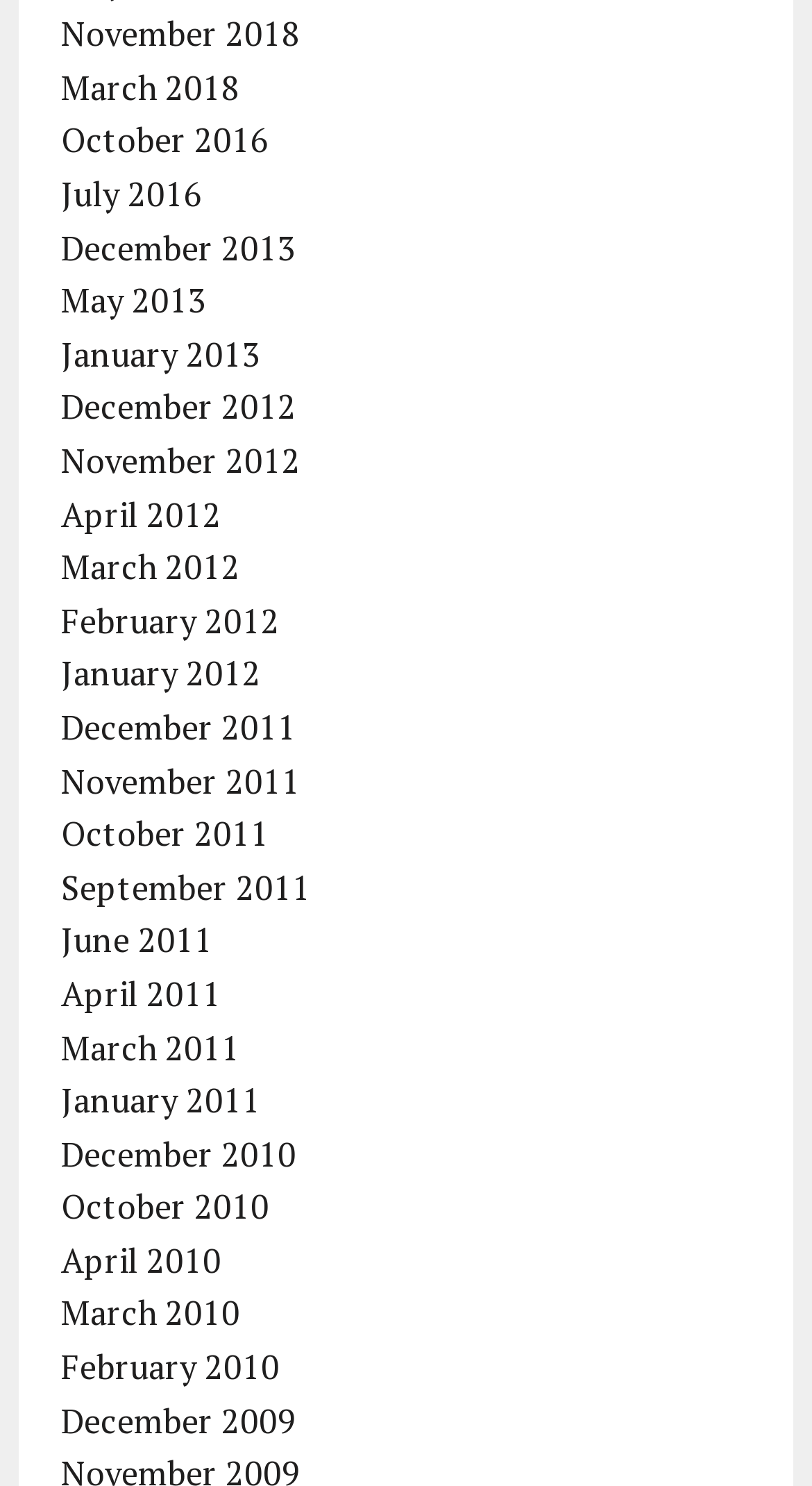What is the latest month available on this webpage?
Look at the screenshot and respond with one word or a short phrase.

November 2018